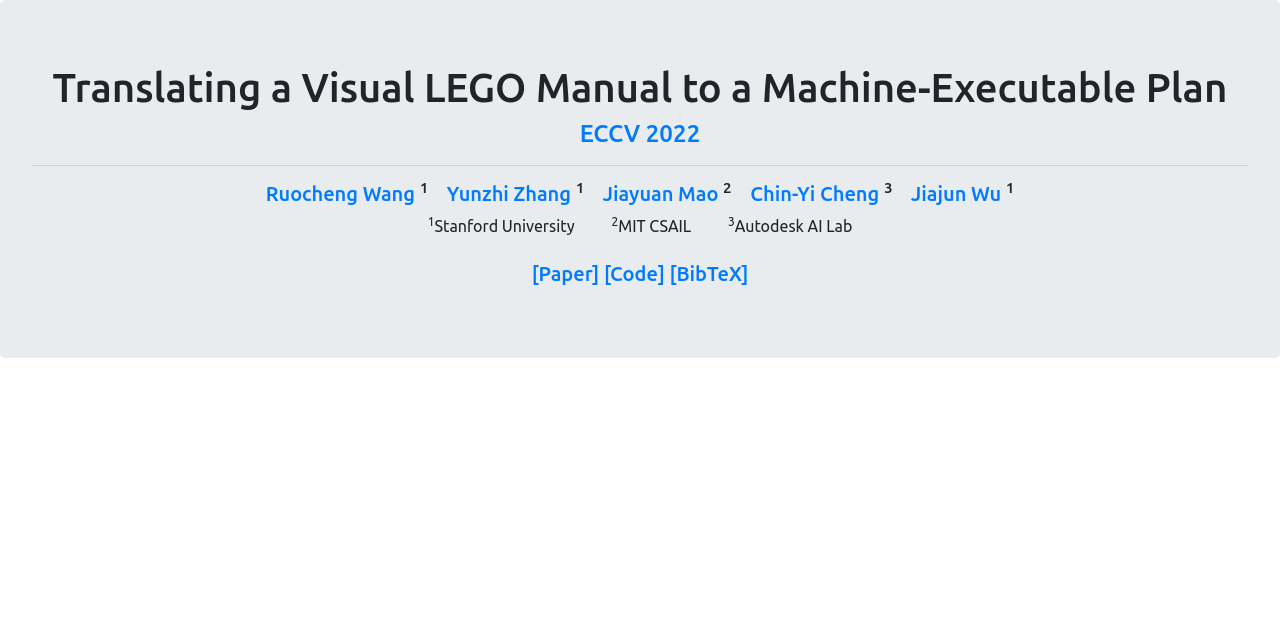Locate the bounding box coordinates of the clickable part needed for the task: "Read the '7 Famous Italian Poems to Learn the Italian Language at Its Best' article".

None